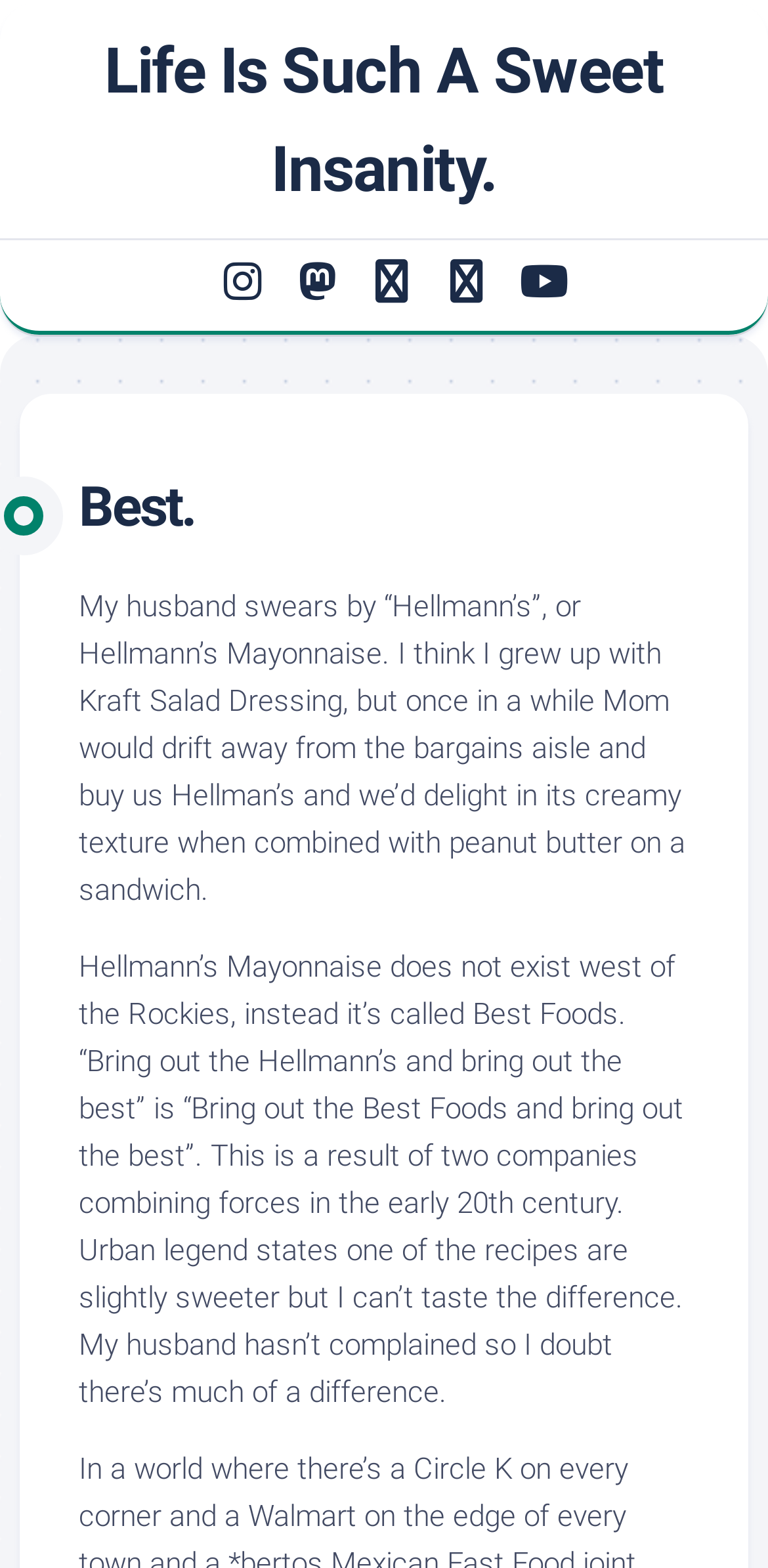What is the author's husband's preferred mayonnaise brand?
Look at the screenshot and give a one-word or phrase answer.

Hellmann's